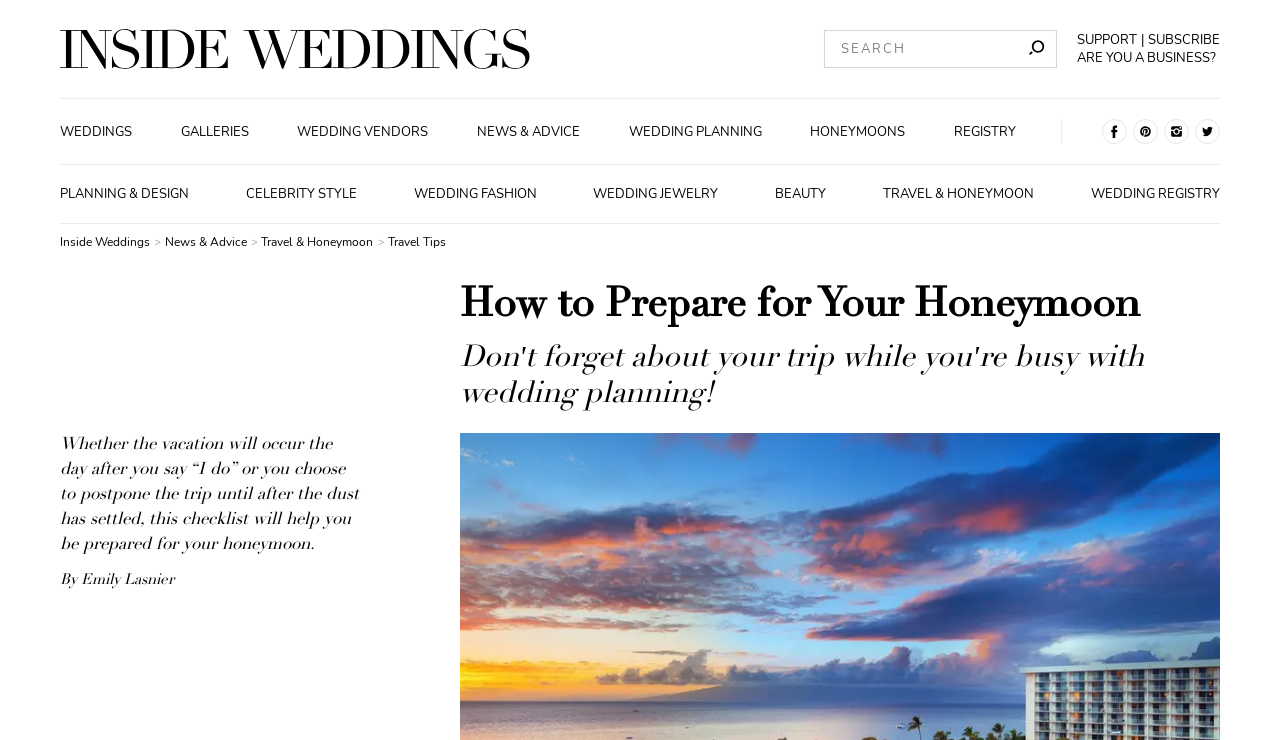What is the main topic of this webpage? Please answer the question using a single word or phrase based on the image.

Honeymoon preparation